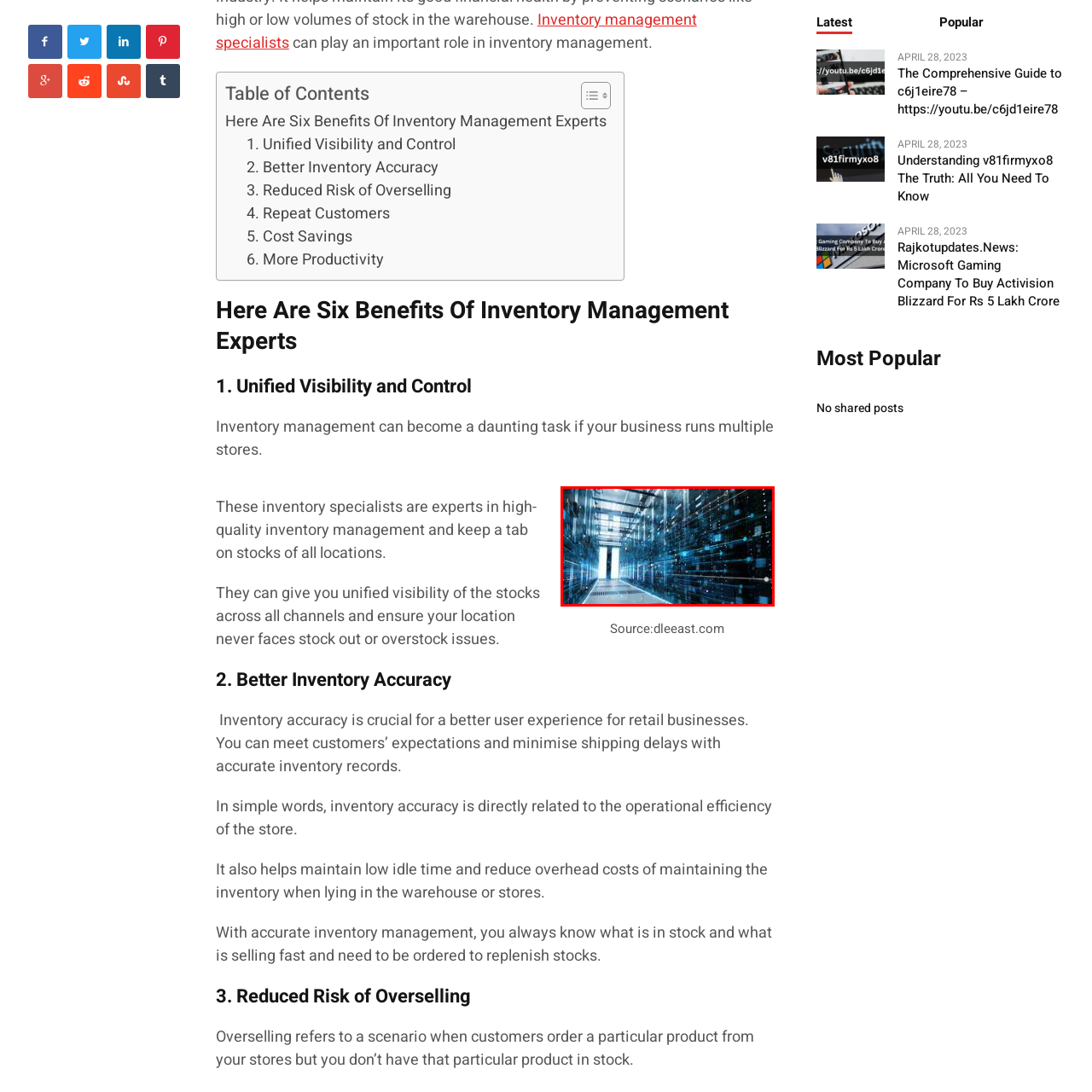What is the purpose of the inventory management specialists?
Examine the image outlined by the red bounding box and answer the question with as much detail as possible.

According to the caption, the inventory management specialists employ advanced technology to 'efficiently oversee stock levels across multiple locations', highlighting their primary role in managing inventory.